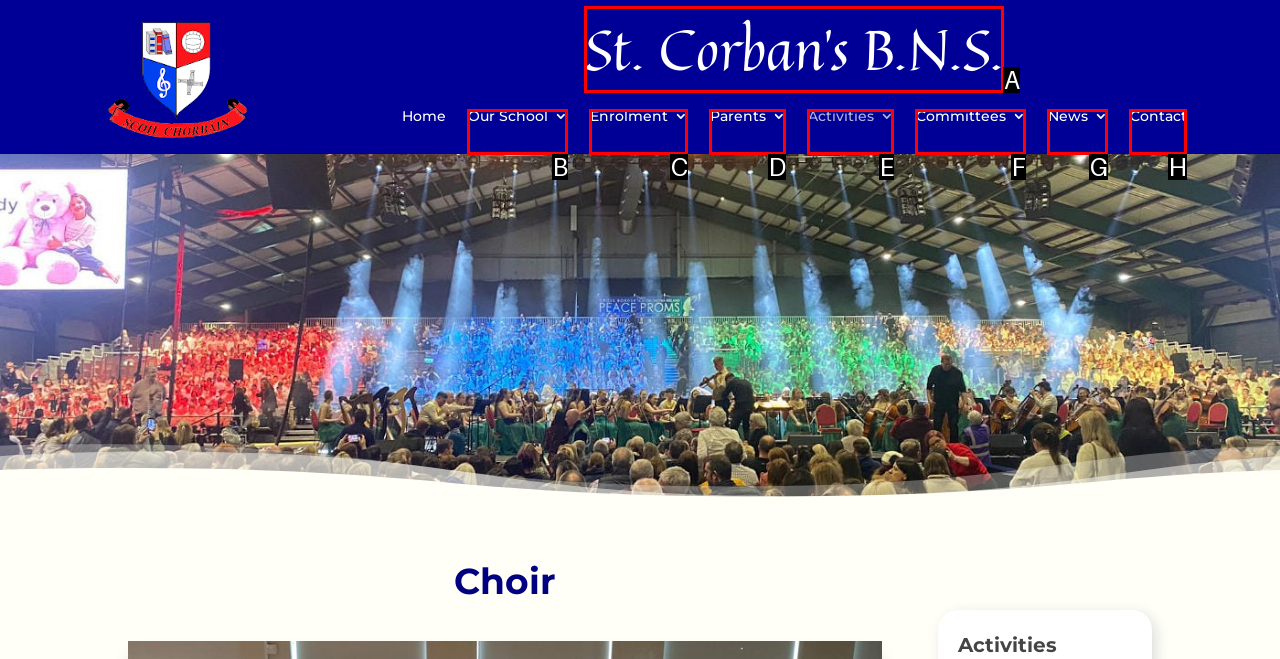Determine which HTML element best suits the description: St. Corban’s B.N.S.. Reply with the letter of the matching option.

A